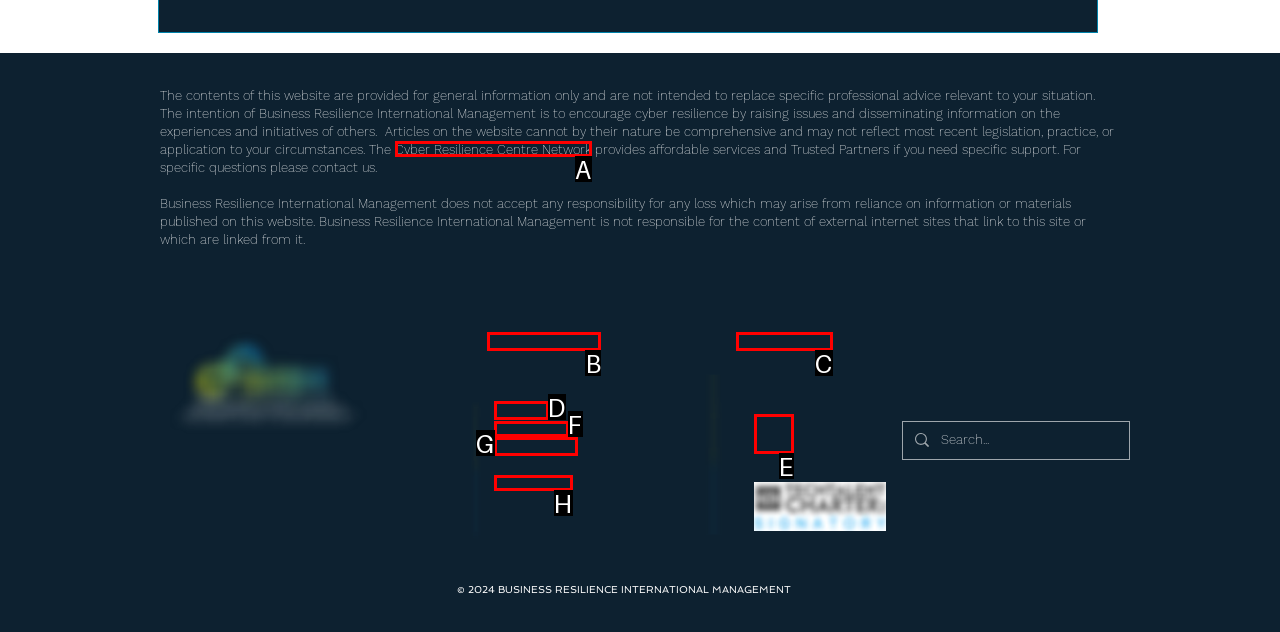Given the task: Click on the 'APRIL 21, 2022' link, point out the letter of the appropriate UI element from the marked options in the screenshot.

None